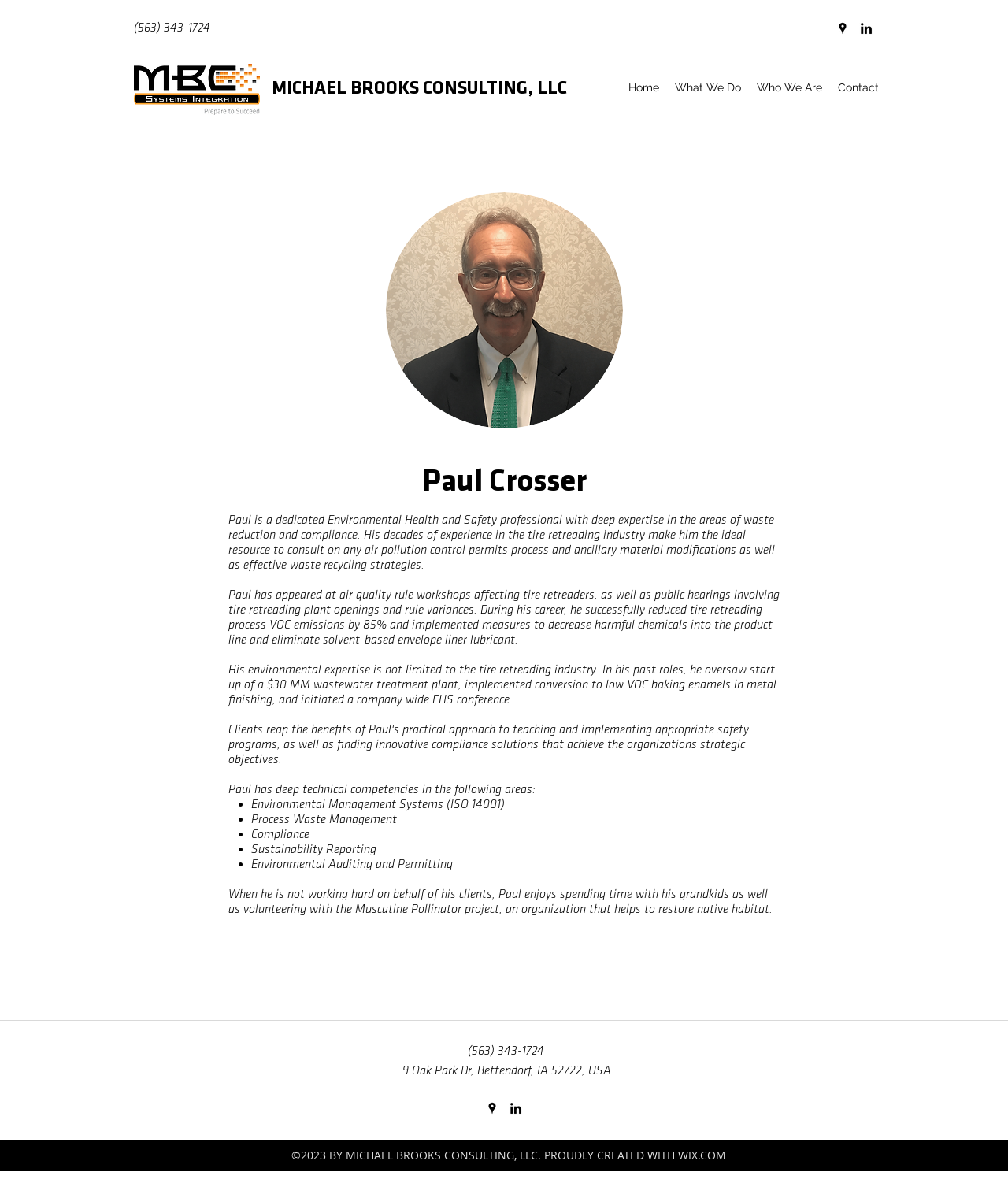Determine the bounding box coordinates of the region to click in order to accomplish the following instruction: "Check the contact information". Provide the coordinates as four float numbers between 0 and 1, specifically [left, top, right, bottom].

[0.399, 0.896, 0.606, 0.908]